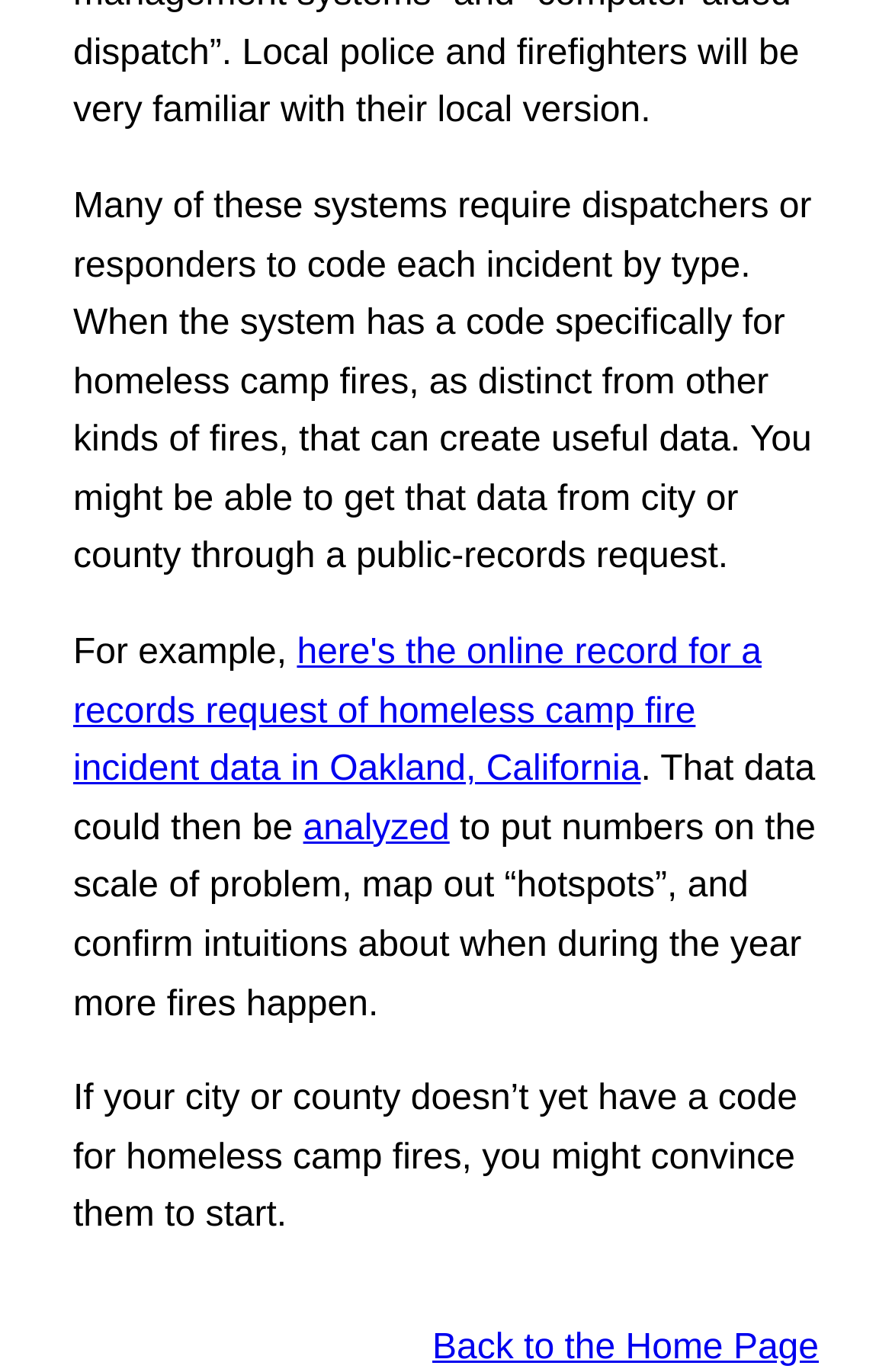Locate the UI element described by Back to the Home Page and provide its bounding box coordinates. Use the format (top-left x, top-left y, bottom-right x, bottom-right y) with all values as floating point numbers between 0 and 1.

[0.485, 0.968, 0.918, 0.997]